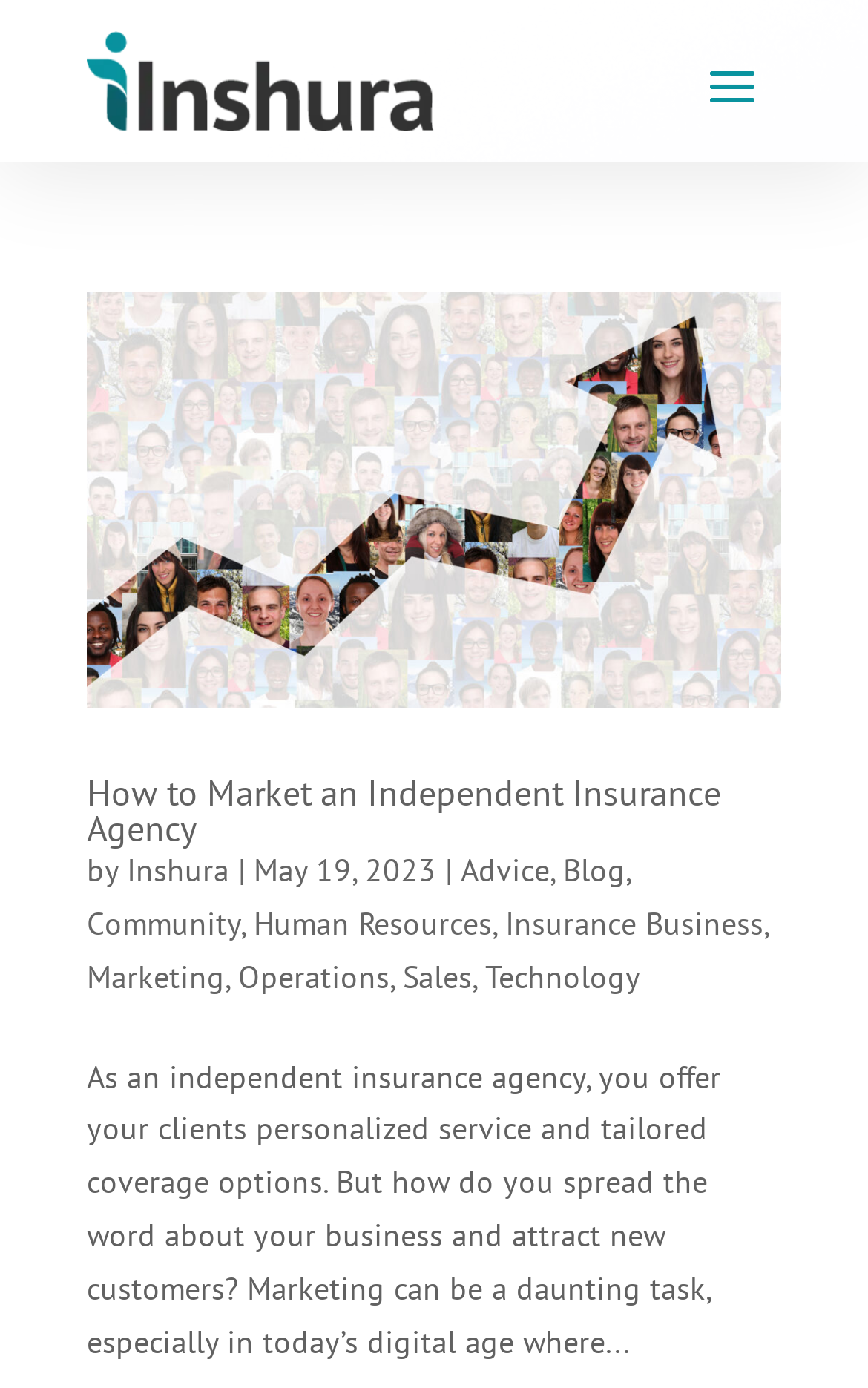Pinpoint the bounding box coordinates of the clickable area needed to execute the instruction: "Read the article about marketing an independent insurance agency". The coordinates should be specified as four float numbers between 0 and 1, i.e., [left, top, right, bottom].

[0.1, 0.21, 0.9, 0.51]